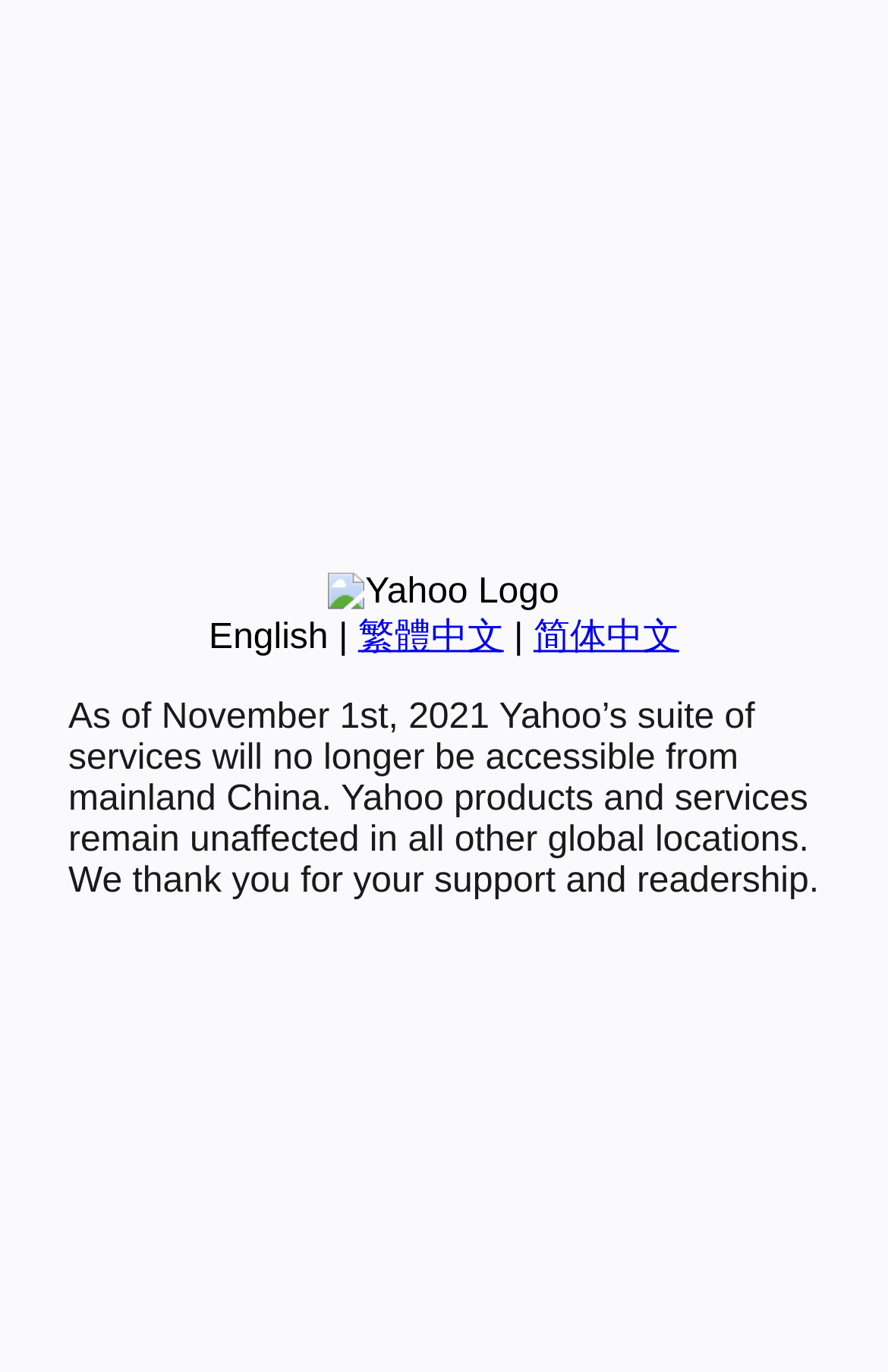Based on the element description 繁體中文, identify the bounding box of the UI element in the given webpage screenshot. The coordinates should be in the format (top-left x, top-left y, bottom-right x, bottom-right y) and must be between 0 and 1.

[0.403, 0.45, 0.567, 0.479]